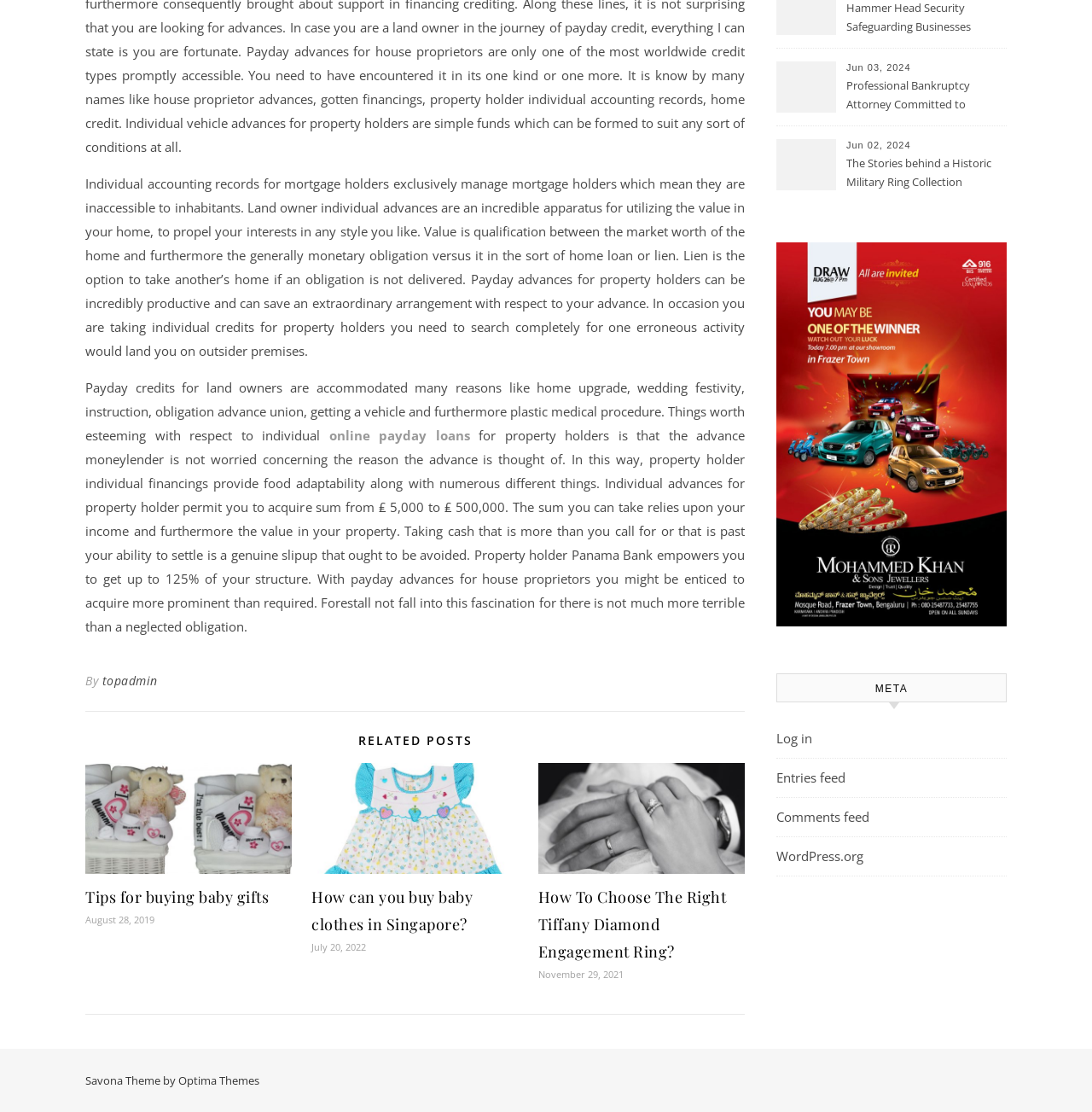Find the bounding box coordinates for the HTML element described in this sentence: "About". Provide the coordinates as four float numbers between 0 and 1, in the format [left, top, right, bottom].

None